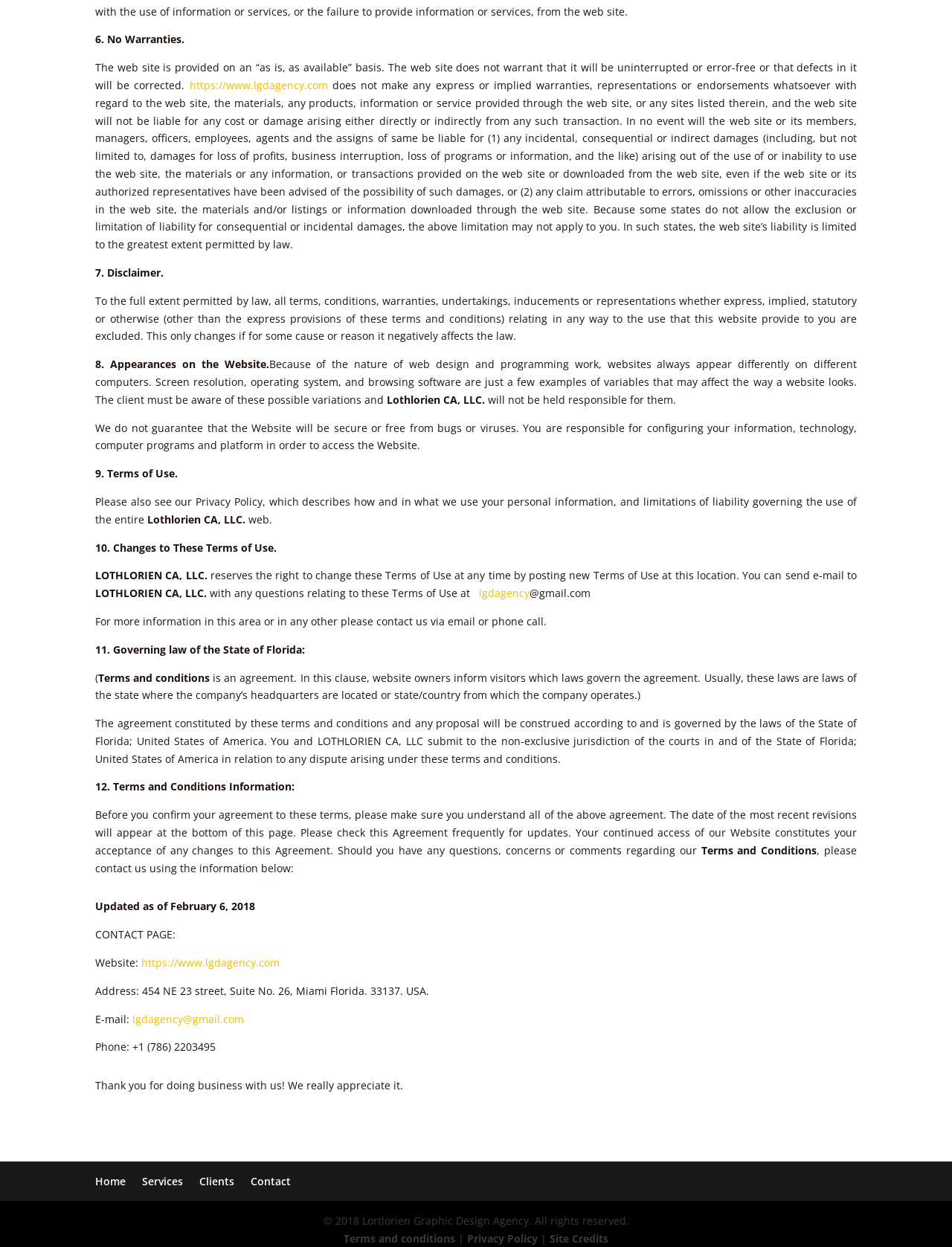Locate the bounding box coordinates of the clickable region to complete the following instruction: "check terms and conditions."

[0.361, 0.988, 0.478, 0.999]